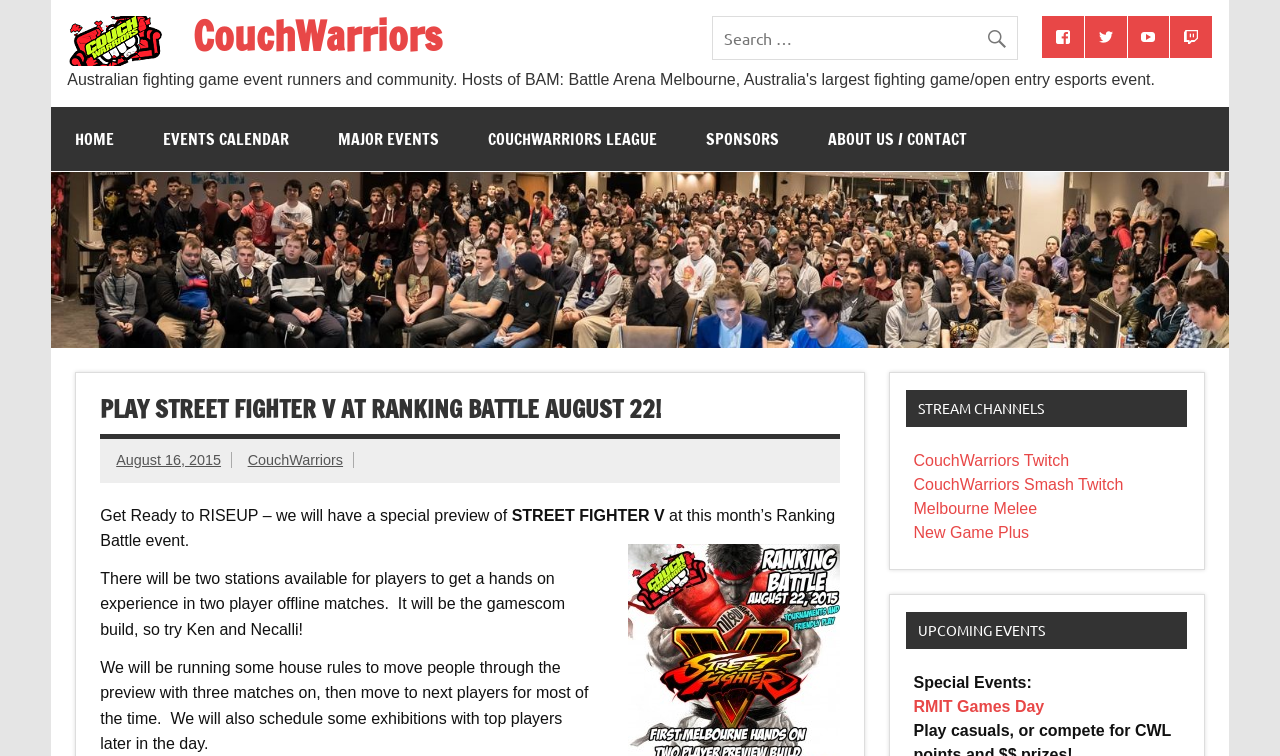Please analyze the image and give a detailed answer to the question:
What is the purpose of the house rules?

The purpose of the house rules is to move people through the preview, as mentioned in the text 'We will be running some house rules to move people through the preview with three matches on, then move to next players for most of the time.'